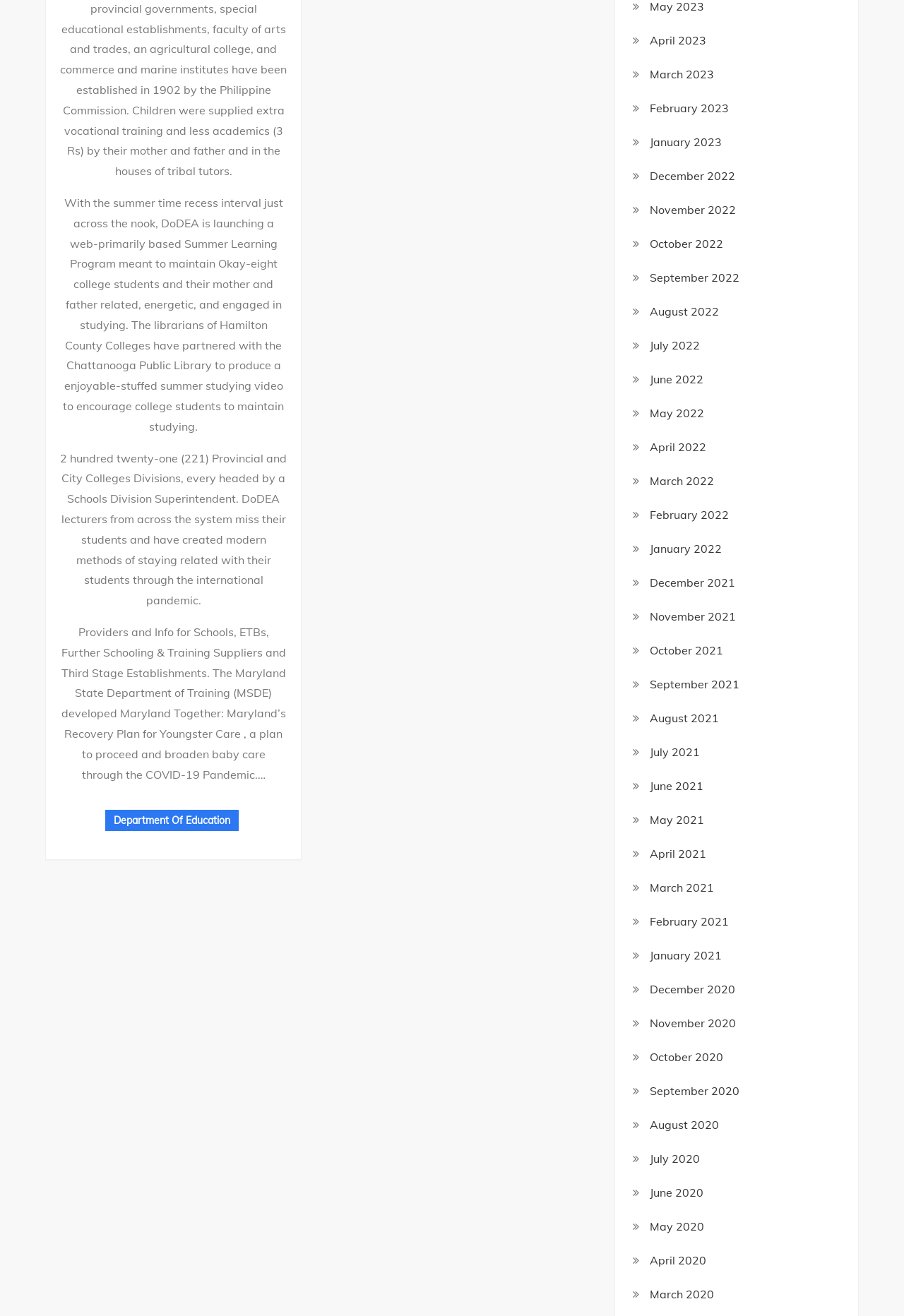Please identify the bounding box coordinates of the region to click in order to complete the given instruction: "Read about the Summer Learning Program". The coordinates should be four float numbers between 0 and 1, i.e., [left, top, right, bottom].

[0.07, 0.149, 0.314, 0.329]